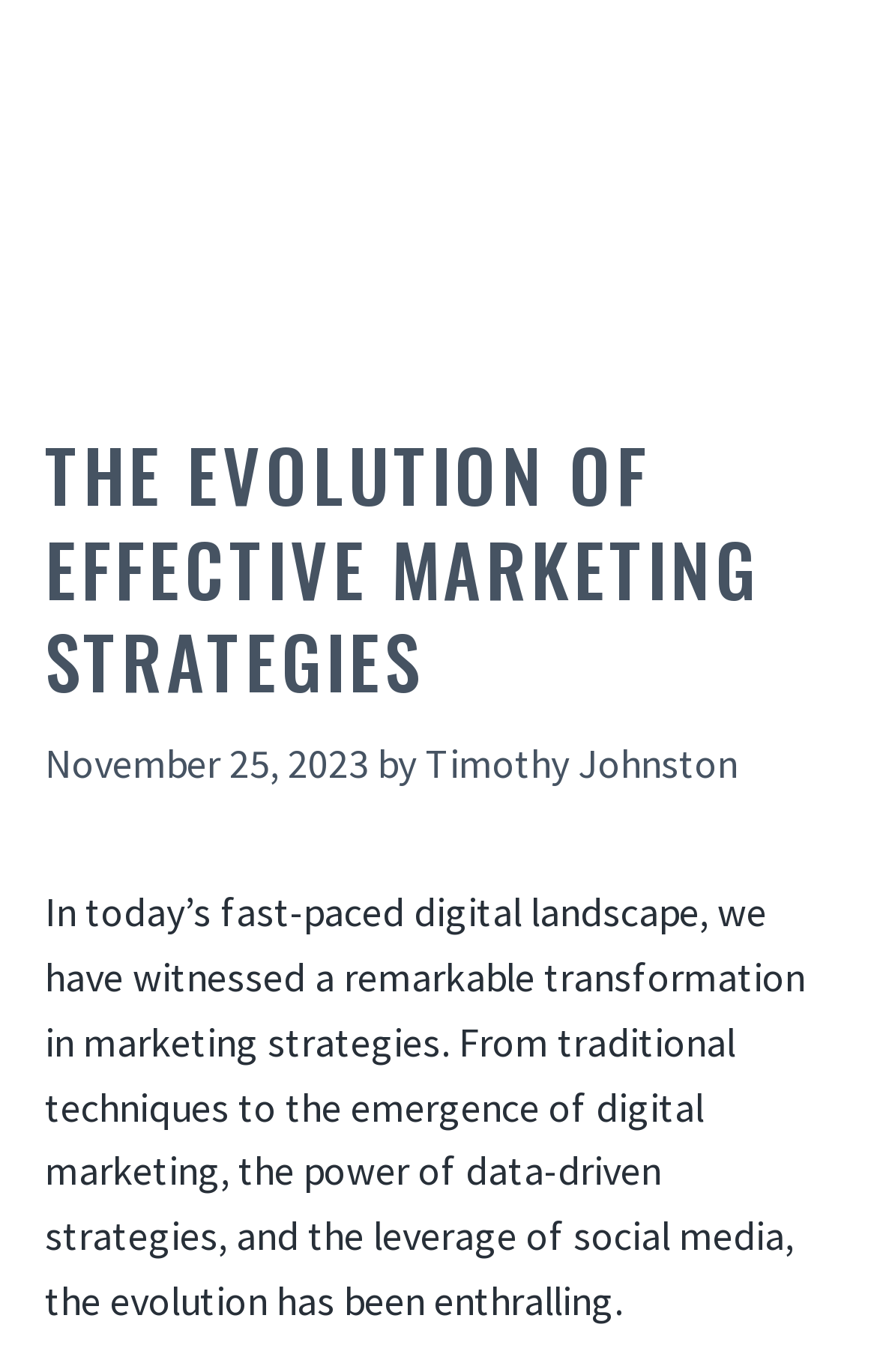What is the topic of the article?
Based on the image, answer the question with a single word or brief phrase.

Marketing strategies